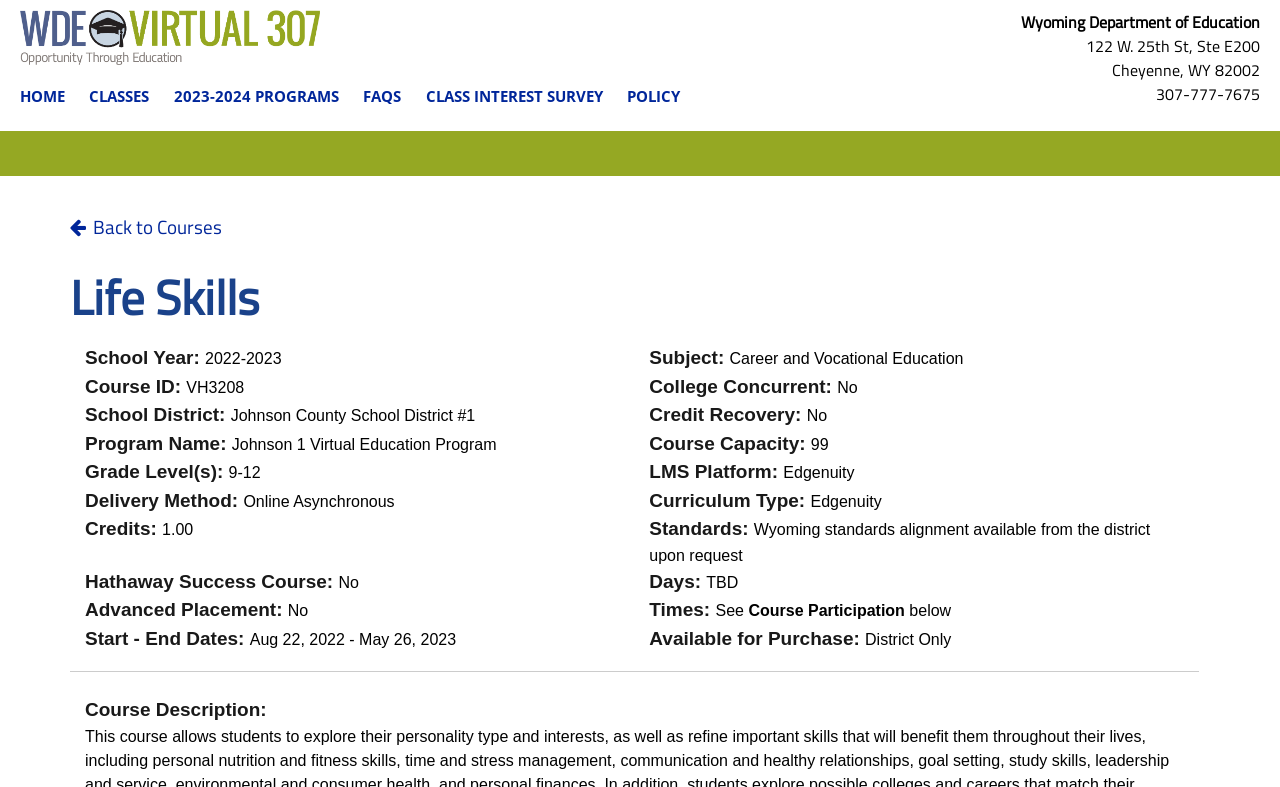Provide a one-word or short-phrase response to the question:
What is the school year for this course?

2022-2023